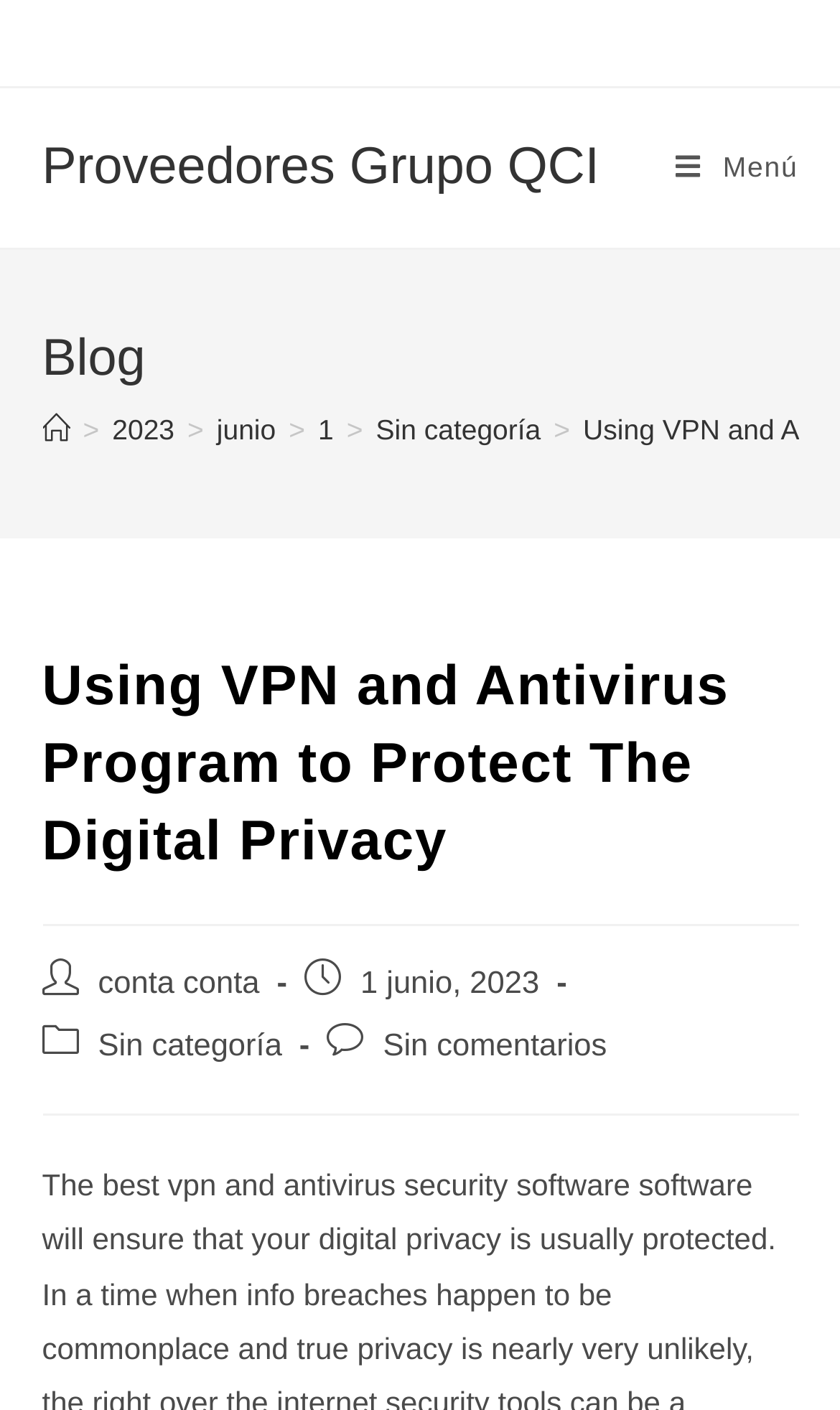Who is the author of the blog post?
Using the image as a reference, answer the question in detail.

I found the answer by examining the 'Autor de la entrada:' section, which is located above the 'Publicación de la entrada:' section. The author's name is specified as 'conta conta', which is a link.